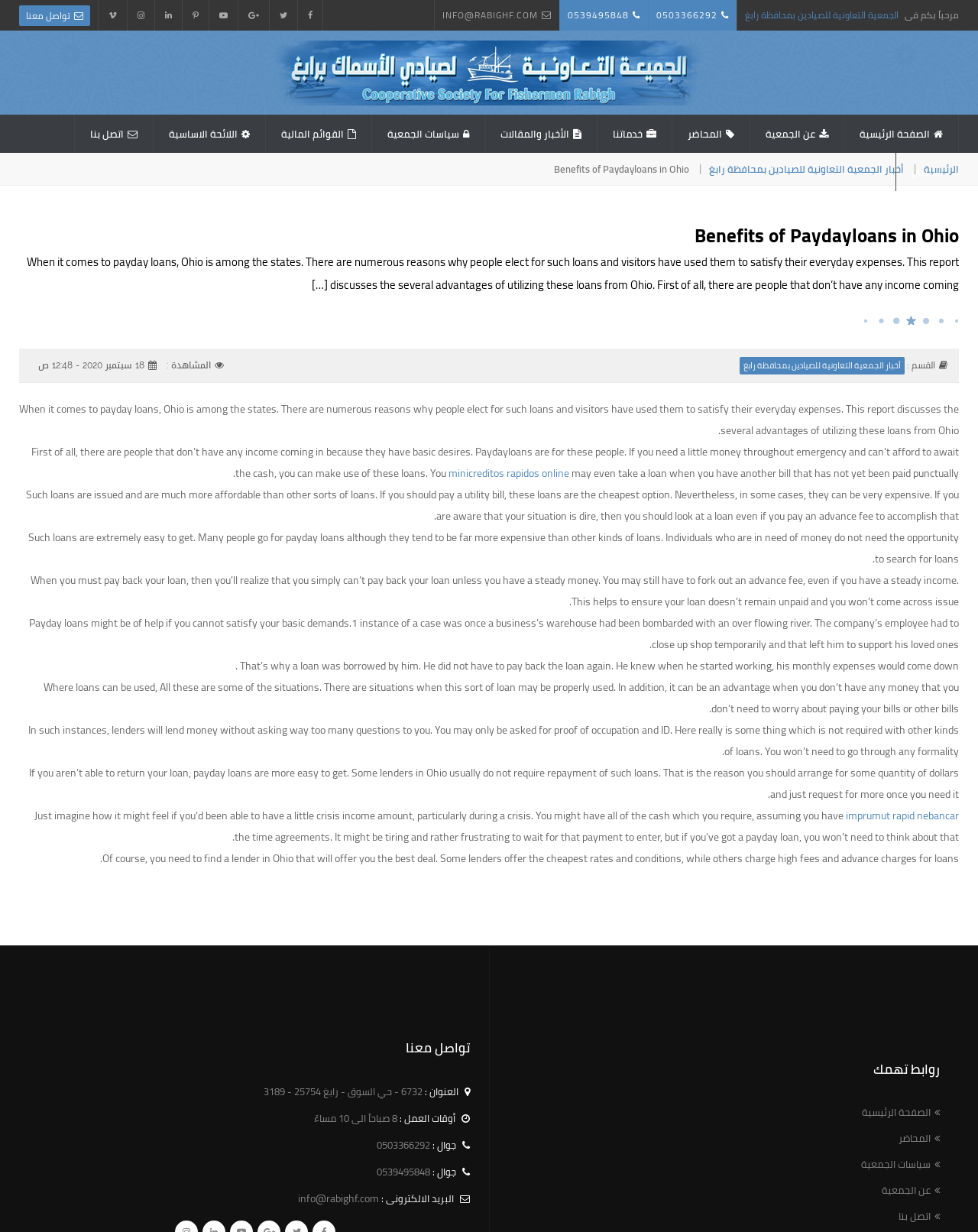Please locate the bounding box coordinates of the element's region that needs to be clicked to follow the instruction: "Read the testimonials". The bounding box coordinates should be provided as four float numbers between 0 and 1, i.e., [left, top, right, bottom].

None